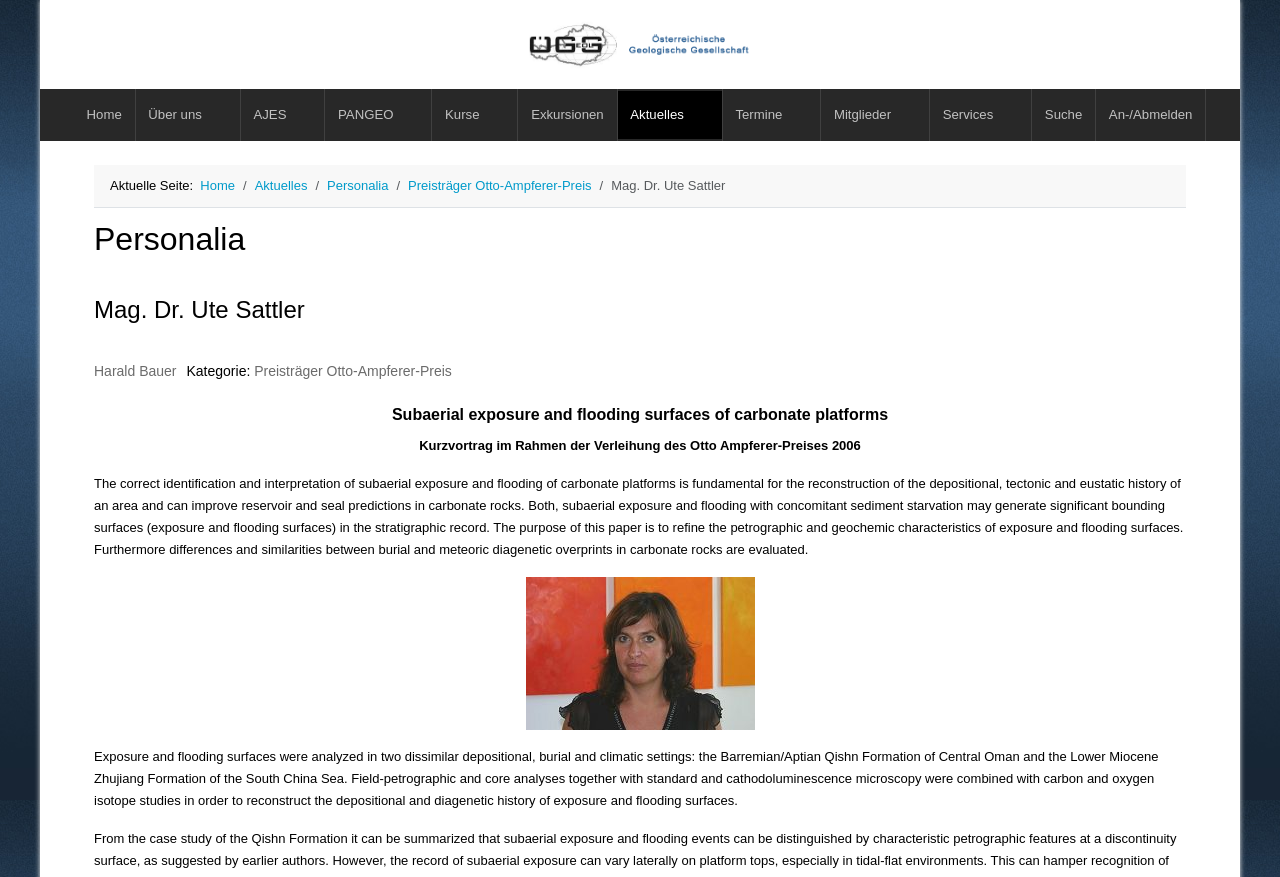Carefully examine the image and provide an in-depth answer to the question: What is the location of the Qishn Formation mentioned in the paper?

The location of the Qishn Formation mentioned in the paper can be found in the section where the paper is described, where it is written as 'the Barremian/Aptian Qishn Formation of Central Oman'.